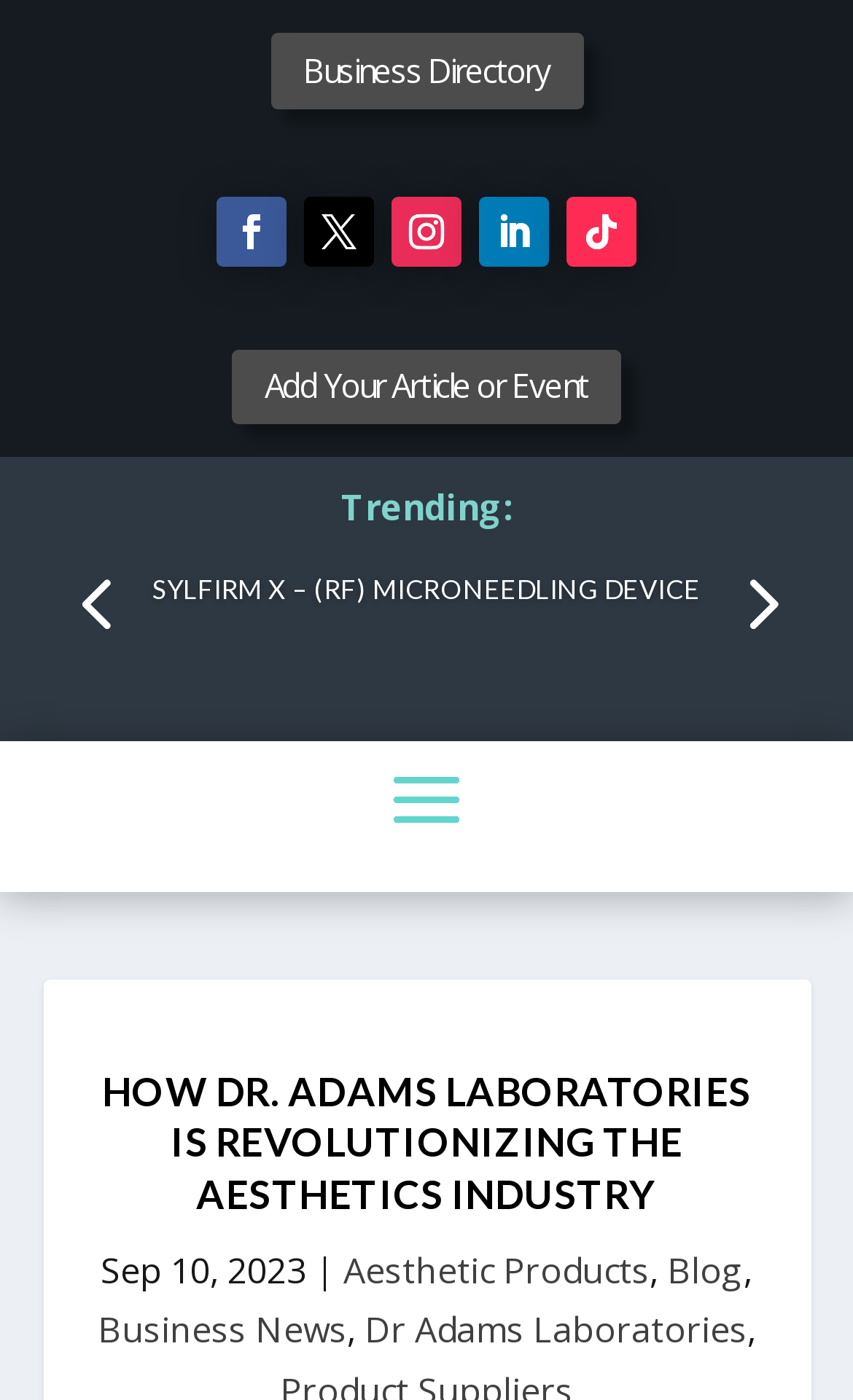What is the primary heading on this webpage?

HOW DR. ADAMS LABORATORIES IS REVOLUTIONIZING THE AESTHETICS INDUSTRY